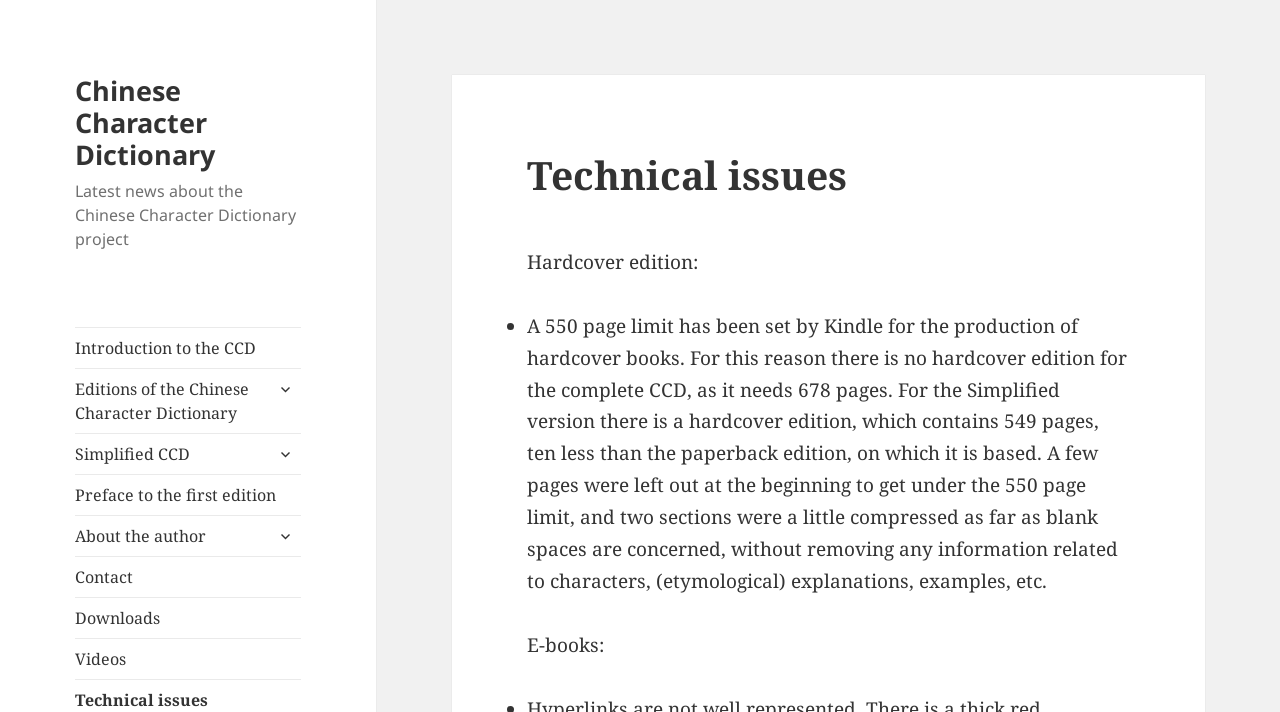Please determine the bounding box coordinates of the area that needs to be clicked to complete this task: 'Go to the Simplified CCD page'. The coordinates must be four float numbers between 0 and 1, formatted as [left, top, right, bottom].

[0.059, 0.609, 0.235, 0.665]